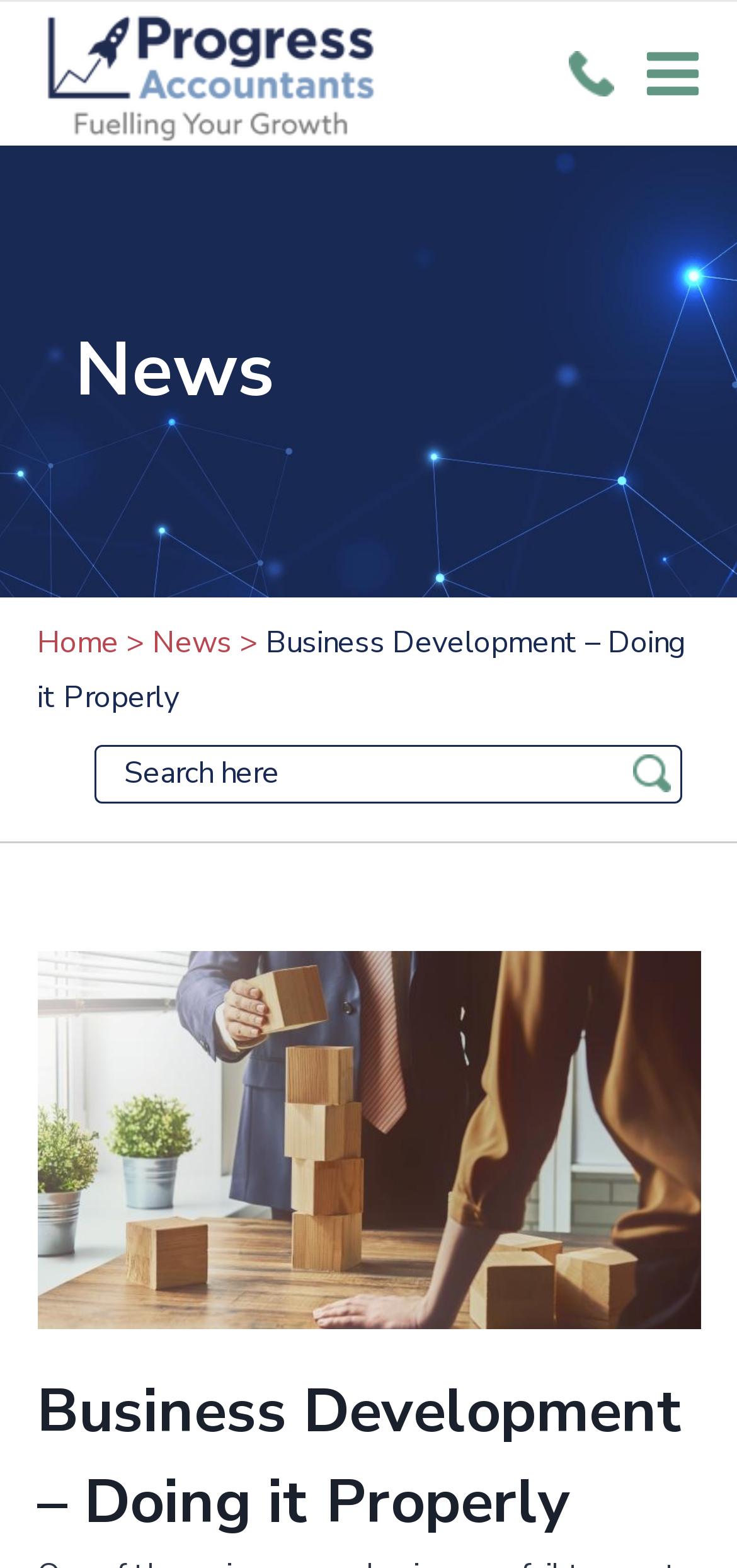What is the main topic of the webpage?
Please answer the question with as much detail as possible using the screenshot.

The main topic of the webpage can be inferred from the heading 'Business Development – Doing it Properly' which is present in two places on the webpage, indicating that the webpage is primarily about business development.